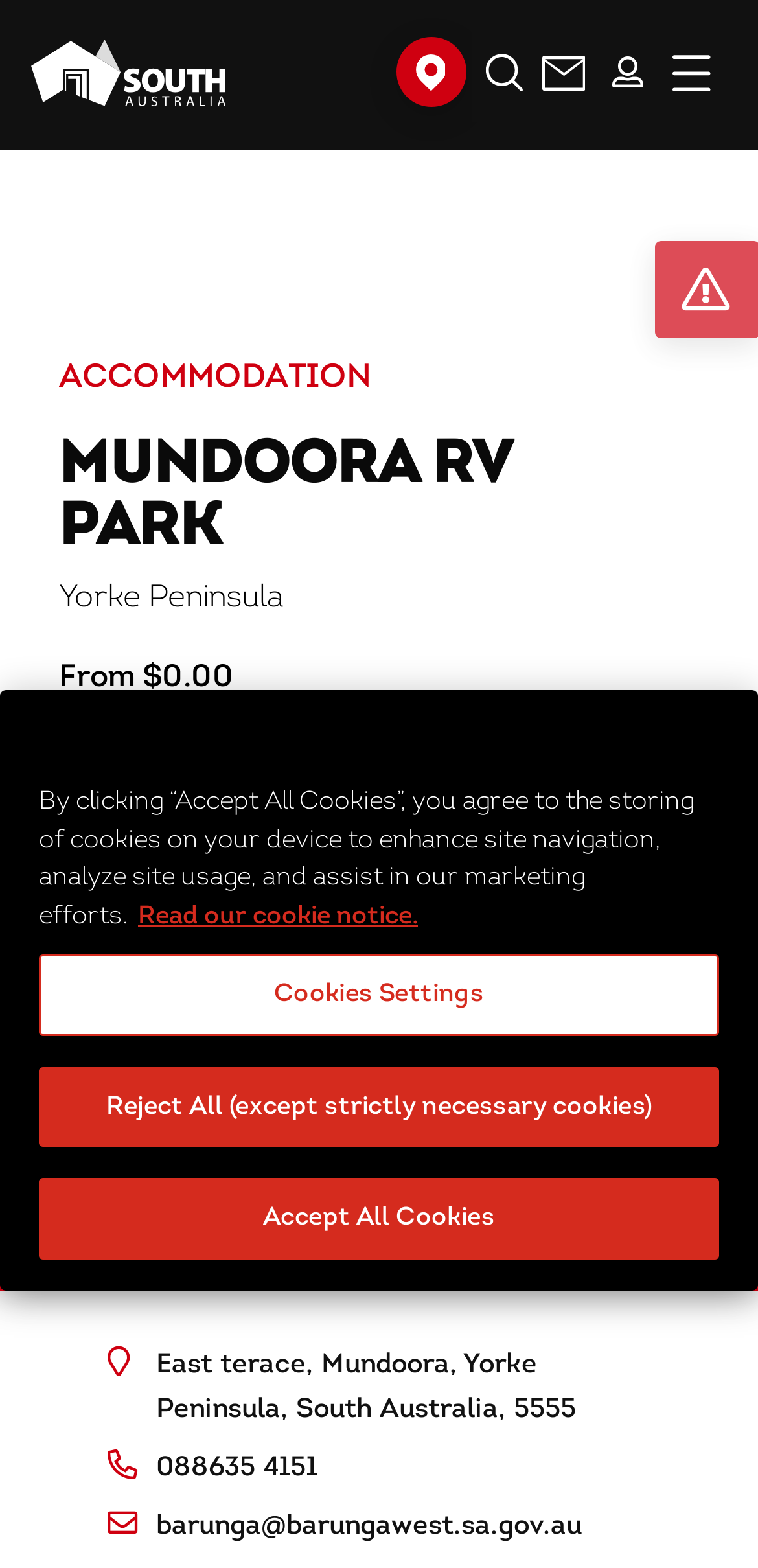Pinpoint the bounding box coordinates of the element that must be clicked to accomplish the following instruction: "Search site". The coordinates should be in the format of four float numbers between 0 and 1, i.e., [left, top, right, bottom].

[0.622, 0.019, 0.708, 0.074]